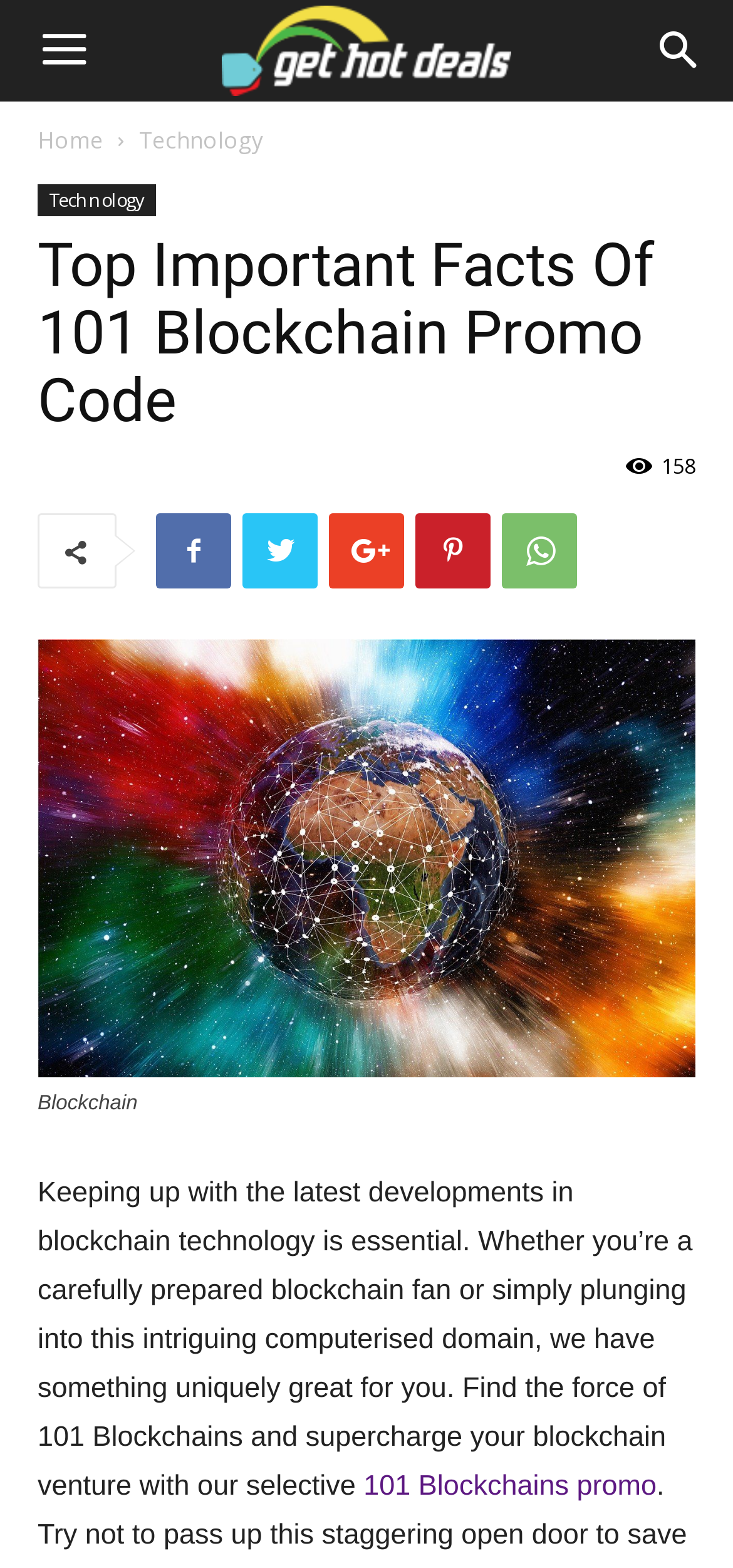Please identify the bounding box coordinates of the region to click in order to complete the task: "Go to Technology page". The coordinates must be four float numbers between 0 and 1, specified as [left, top, right, bottom].

[0.19, 0.079, 0.359, 0.1]